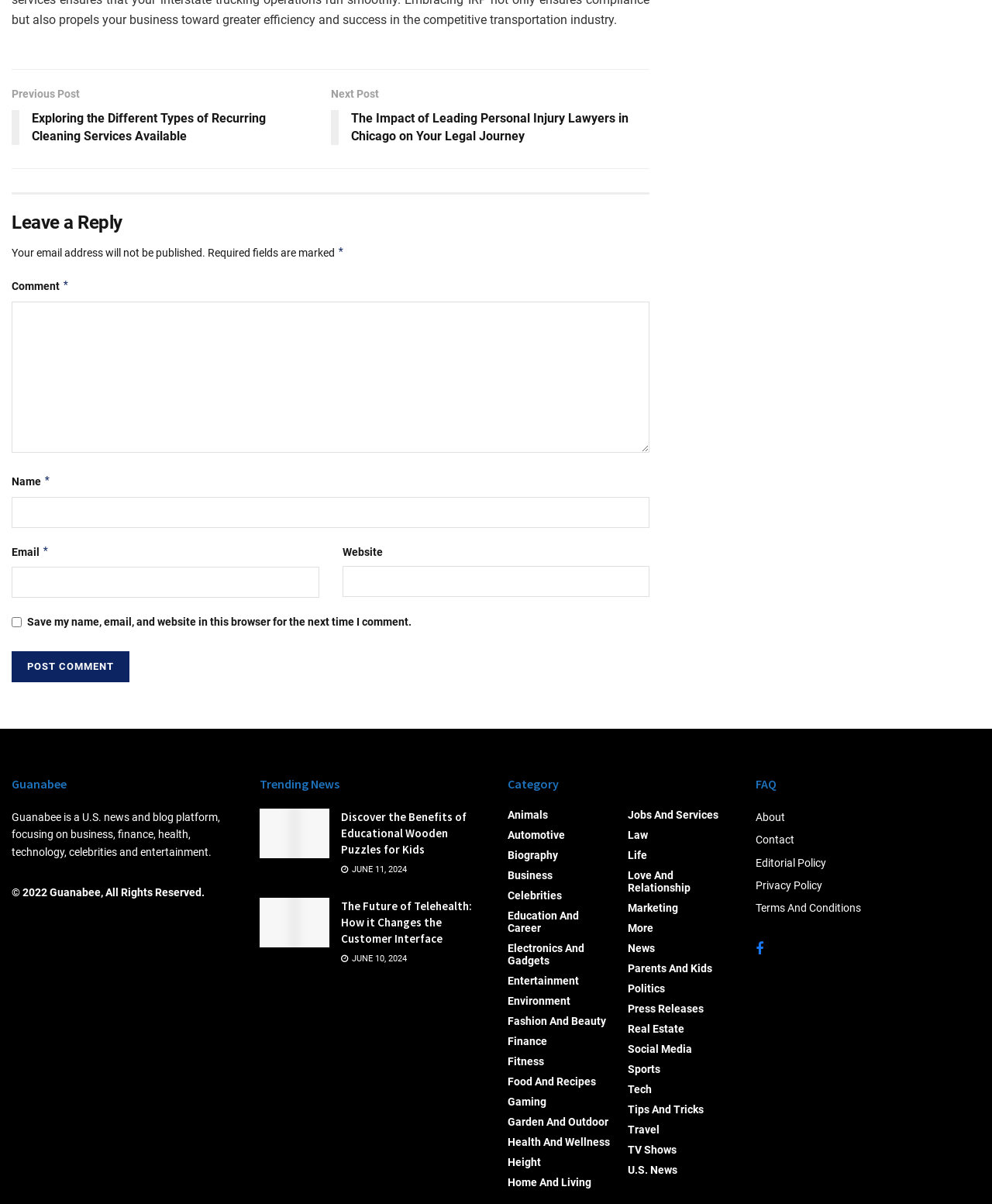Please specify the bounding box coordinates of the clickable section necessary to execute the following command: "Post a comment".

[0.012, 0.541, 0.13, 0.567]